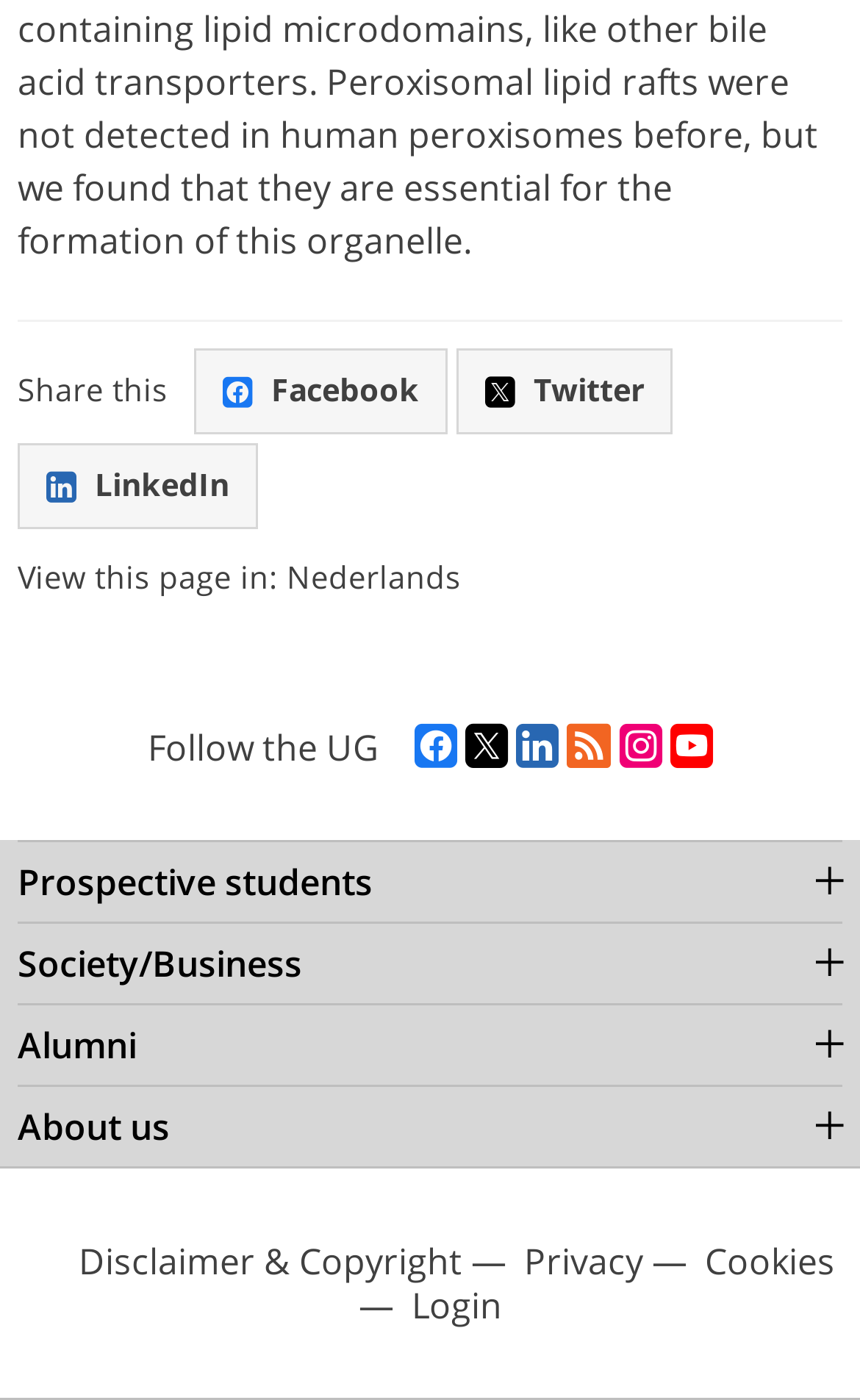Determine the bounding box coordinates of the clickable element to complete this instruction: "Share on Facebook". Provide the coordinates in the format of four float numbers between 0 and 1, [left, top, right, bottom].

[0.226, 0.248, 0.521, 0.31]